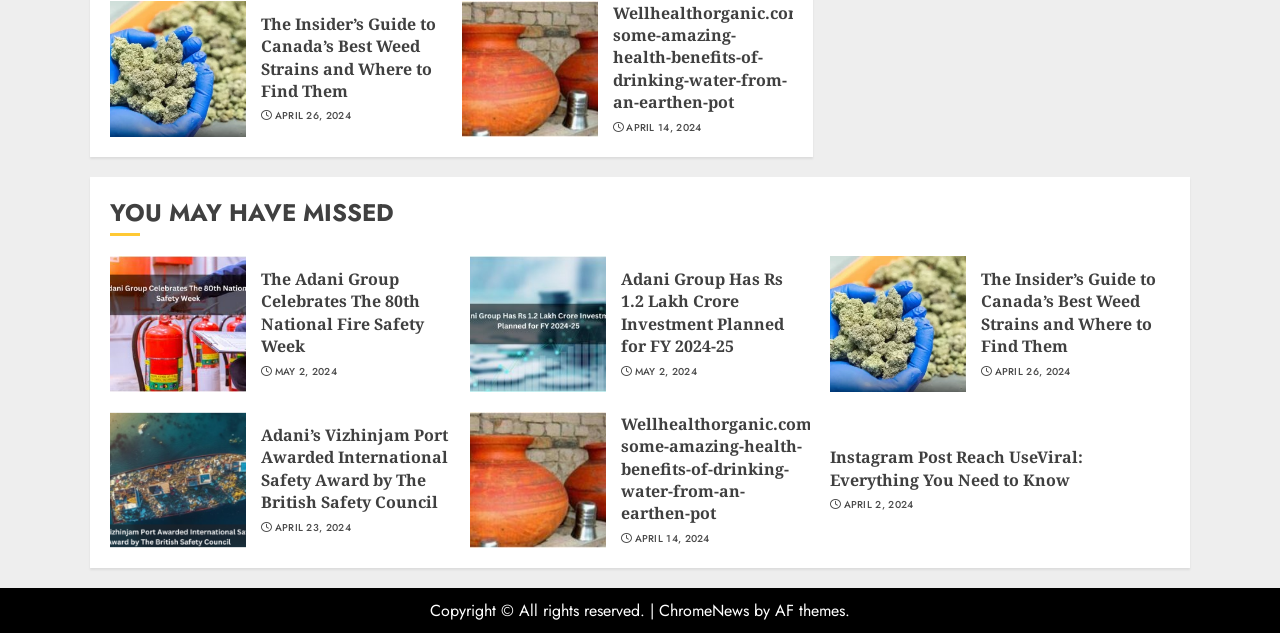Can you find the bounding box coordinates for the element that needs to be clicked to execute this instruction: "Learn about the health benefits of drinking water from an earthen pot"? The coordinates should be given as four float numbers between 0 and 1, i.e., [left, top, right, bottom].

[0.479, 0.003, 0.62, 0.179]